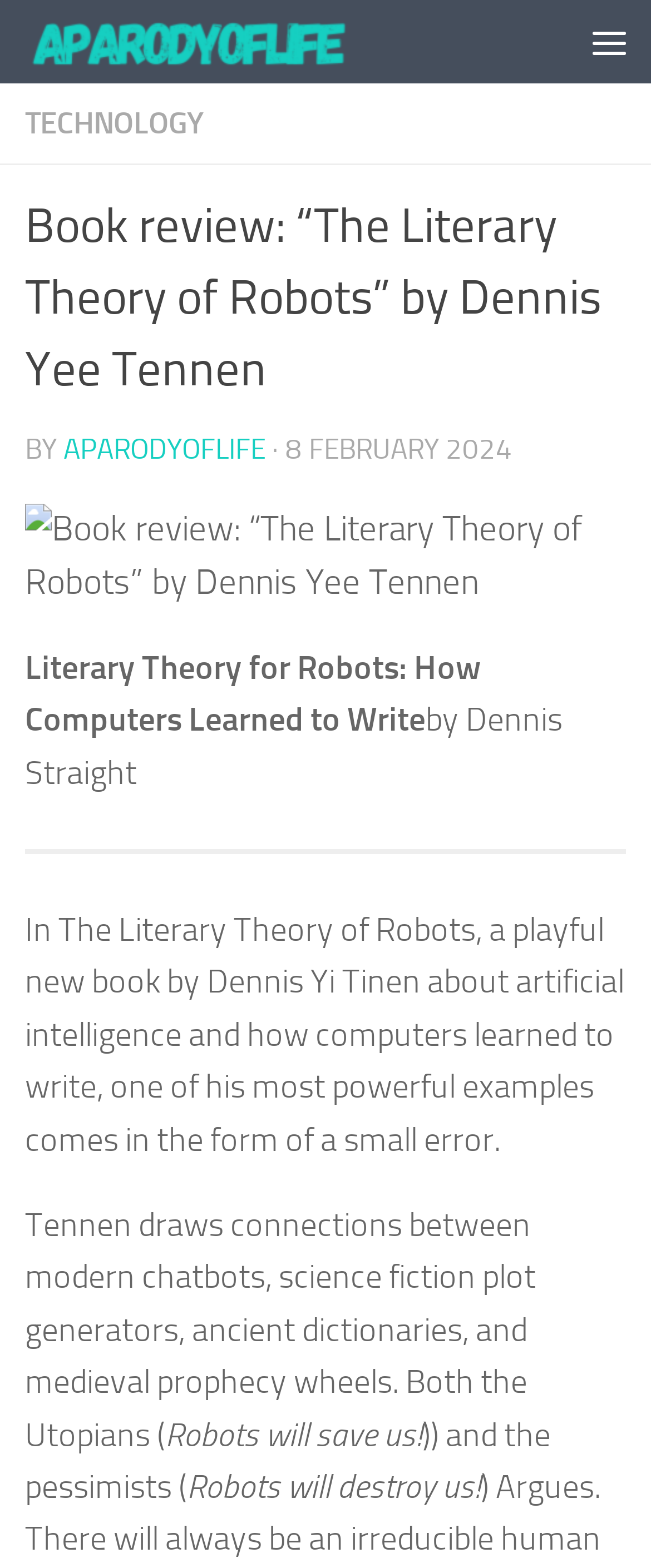Determine which piece of text is the heading of the webpage and provide it.

Book review: “The Literary Theory of Robots” by Dennis Yee Tennen